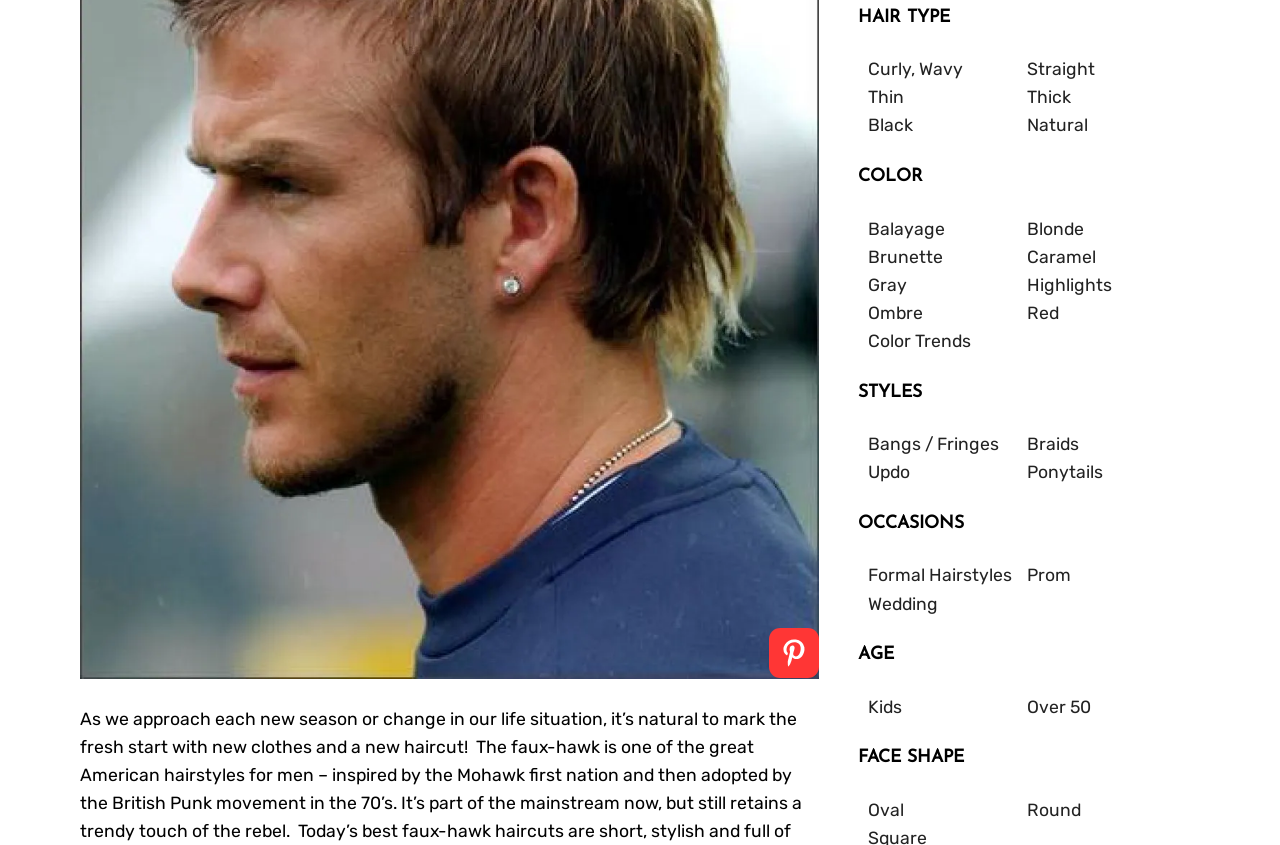What is the main category of hairstyles?
Using the image as a reference, give an elaborate response to the question.

The main category of hairstyles is 'Hair Type' because it is the first heading on the webpage, and it has subcategories like 'Curly, Wavy', 'Straight', 'Thin', and 'Thick'.